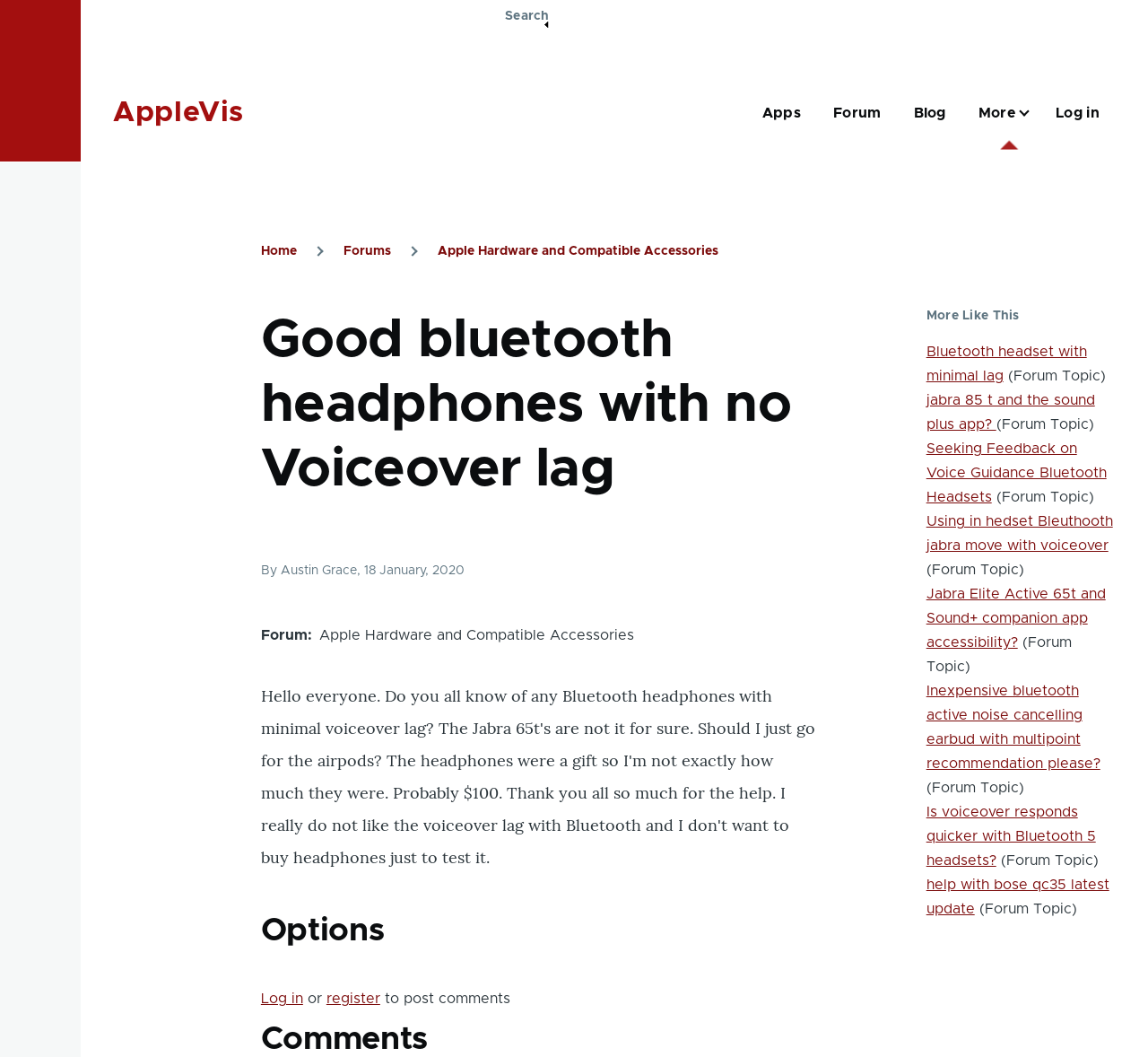Locate the coordinates of the bounding box for the clickable region that fulfills this instruction: "Search for something".

[0.44, 0.0, 0.479, 0.153]